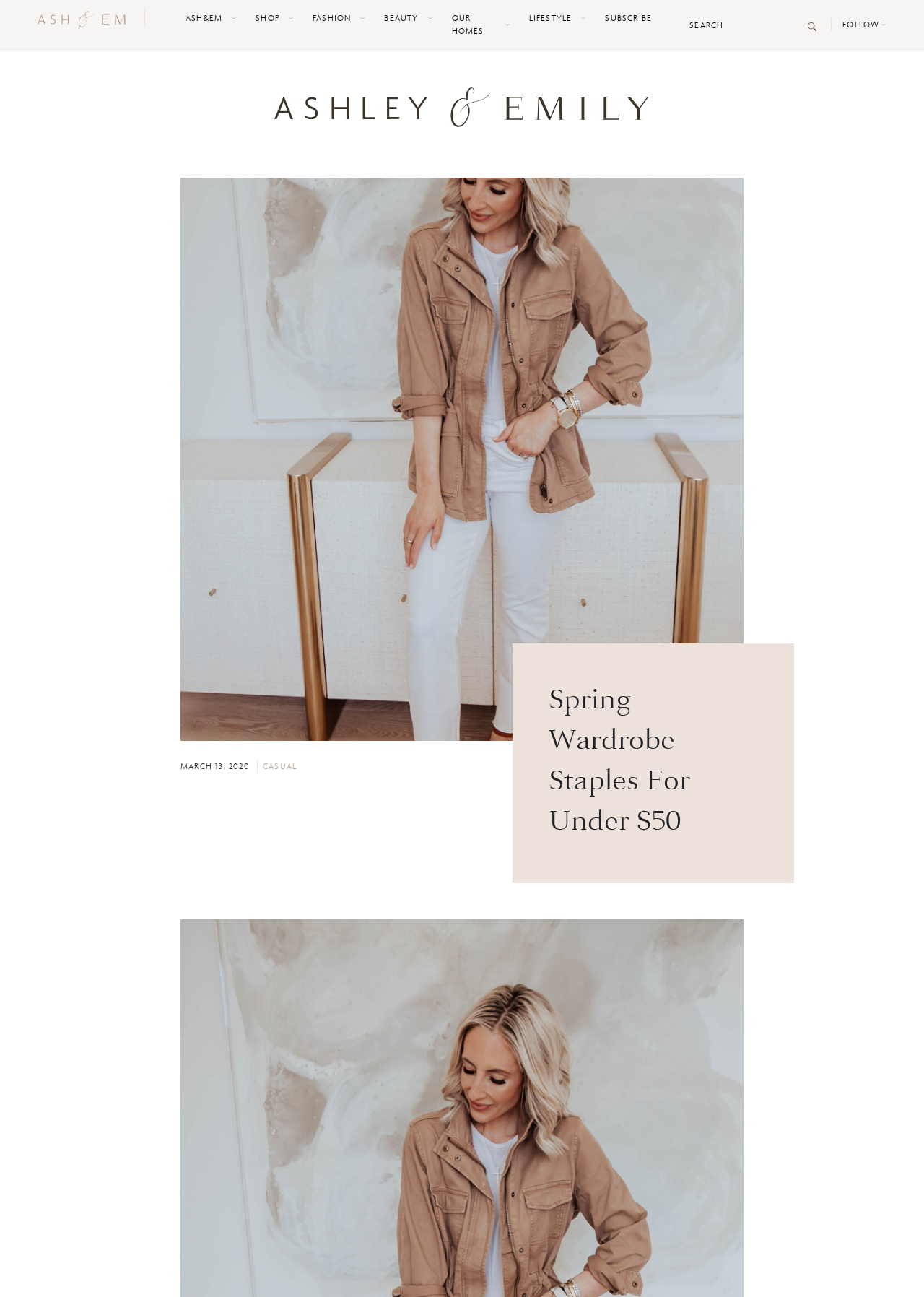Determine the title of the webpage and give its text content.

Spring Wardrobe Staples For Under $50